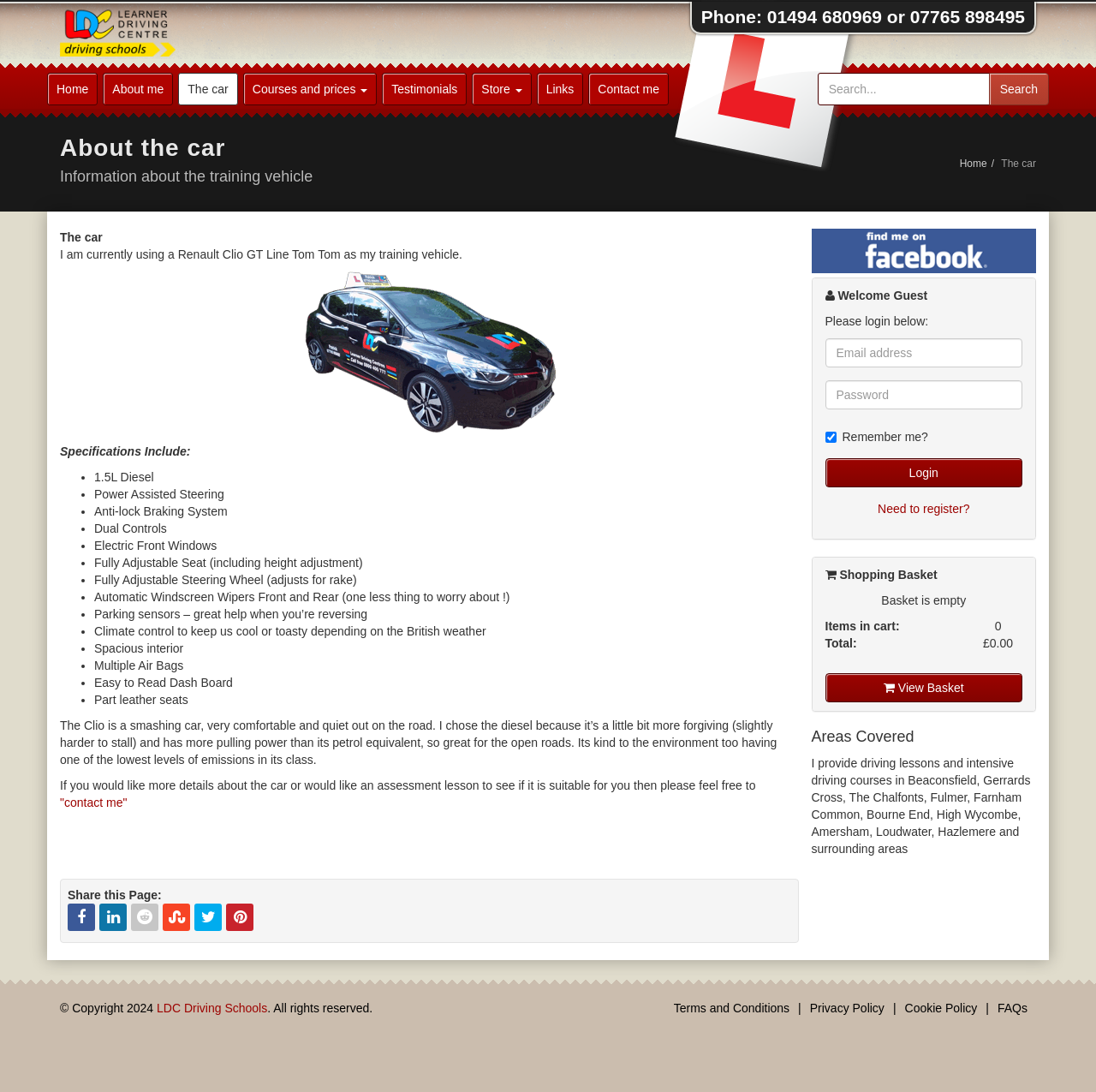What is the phone number to contact Patrick's LDC Driving School?
Look at the image and answer with only one word or phrase.

01494 680969 or 07765 898495